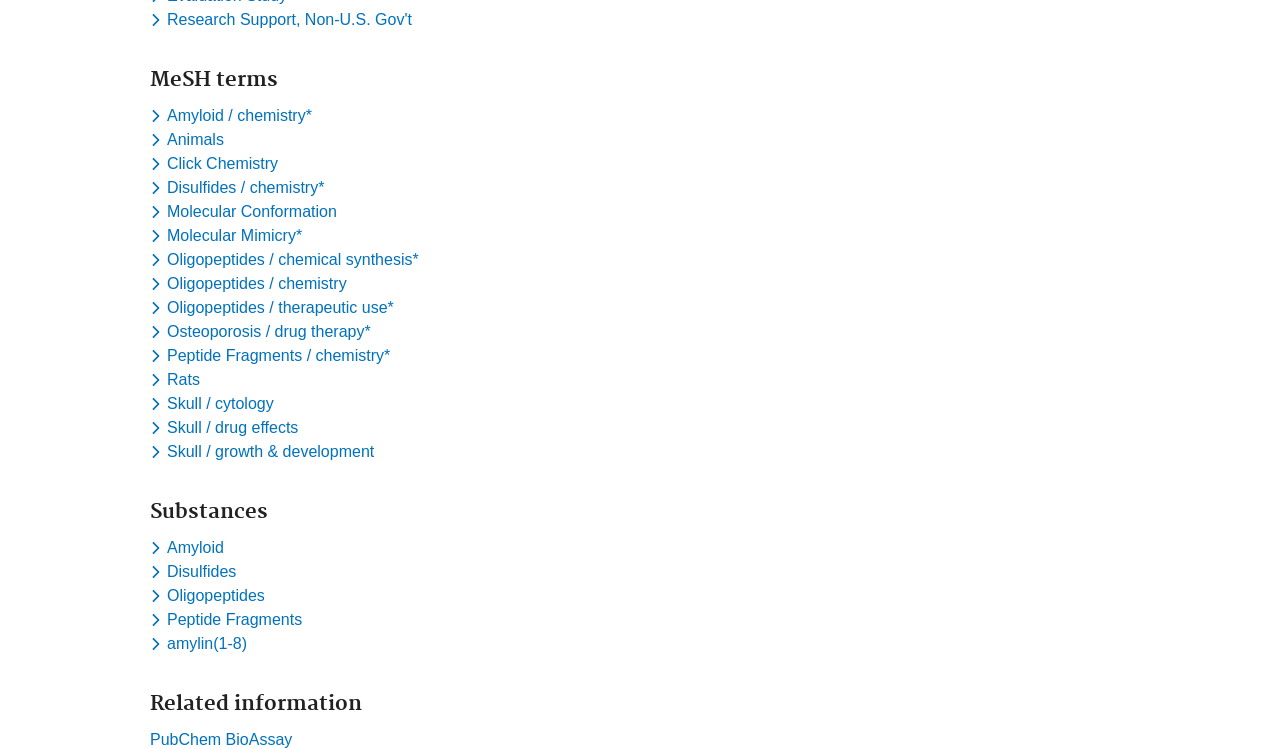How many sections are there on this webpage?
Please respond to the question with a detailed and informative answer.

I looked at the headings on the webpage and found that there are three sections: 'MeSH terms', 'Substances', and 'Related information'.